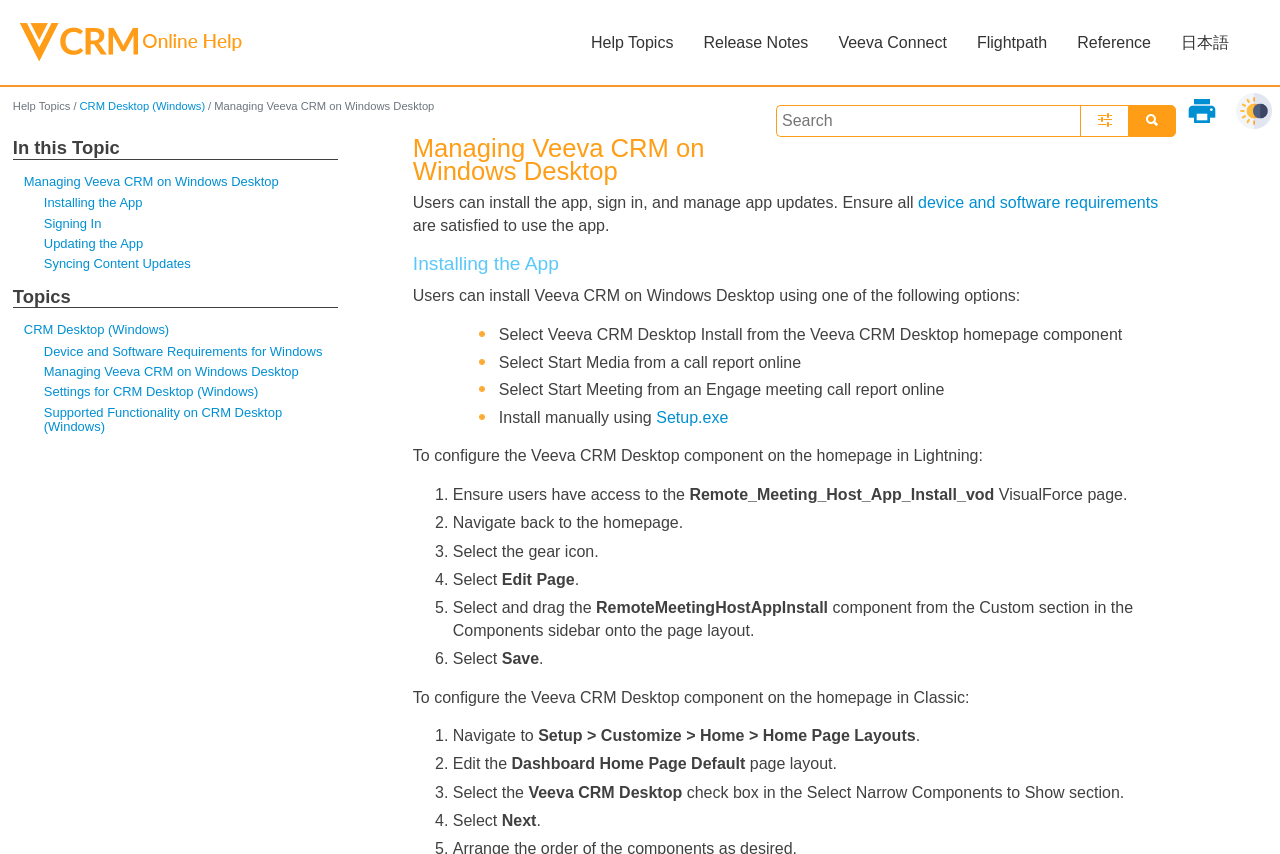Please give a succinct answer using a single word or phrase:
Is the 'Help Topics' button to the left or to the right of the 'Release Notes' button?

to the left